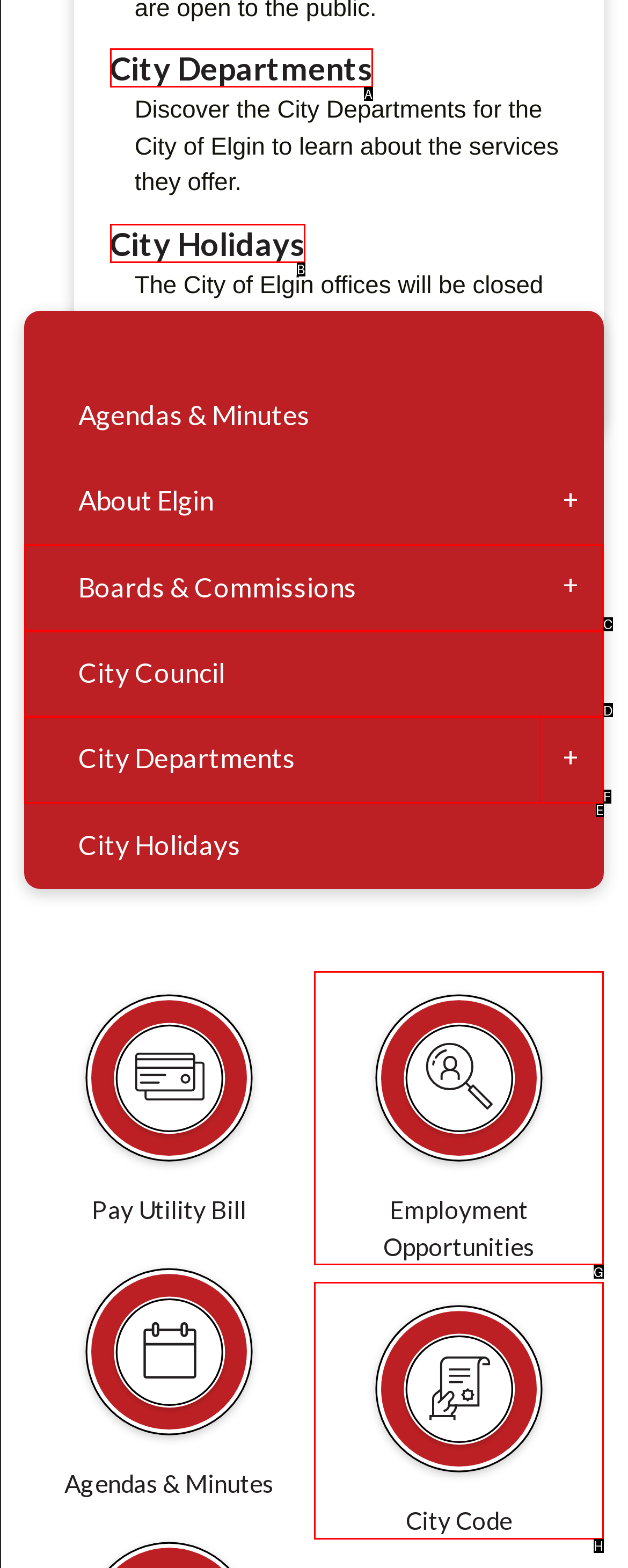Looking at the description: City Departments, identify which option is the best match and respond directly with the letter of that option.

A